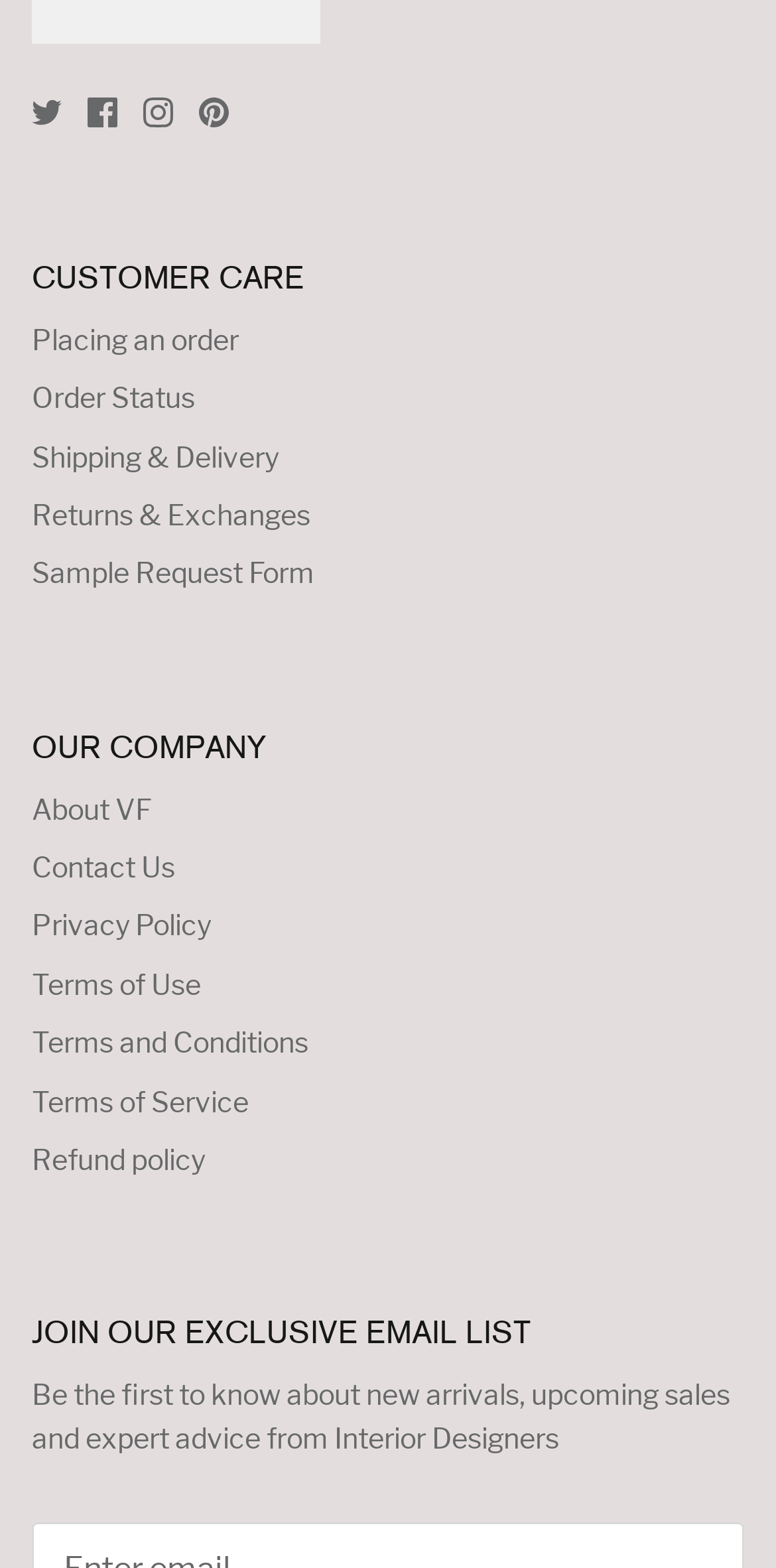Please provide the bounding box coordinates in the format (top-left x, top-left y, bottom-right x, bottom-right y). Remember, all values are floating point numbers between 0 and 1. What is the bounding box coordinate of the region described as: Contact Us

[0.041, 0.542, 0.226, 0.563]